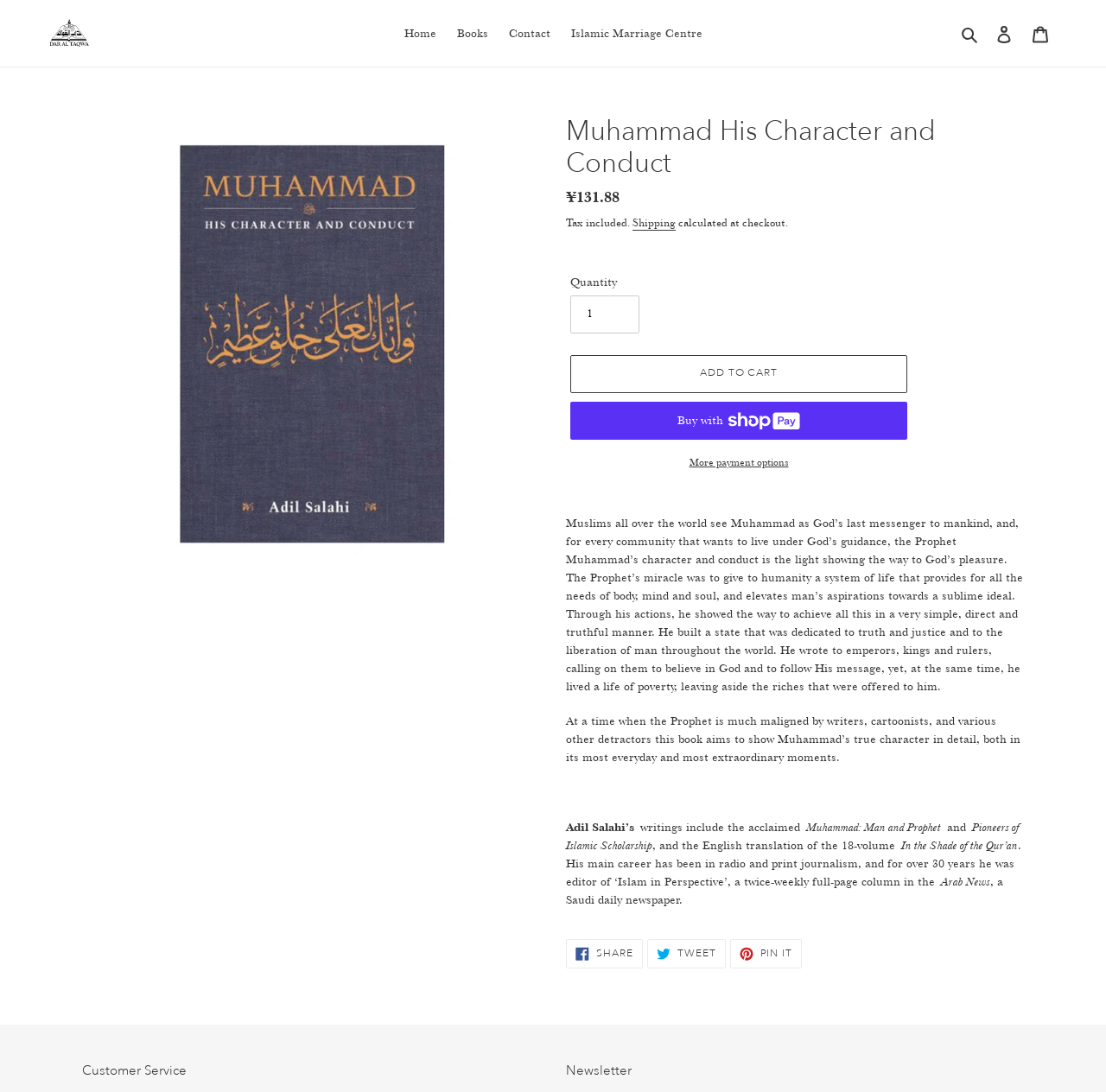Please identify the bounding box coordinates for the region that you need to click to follow this instruction: "Click the 'Search' button".

[0.864, 0.021, 0.891, 0.04]